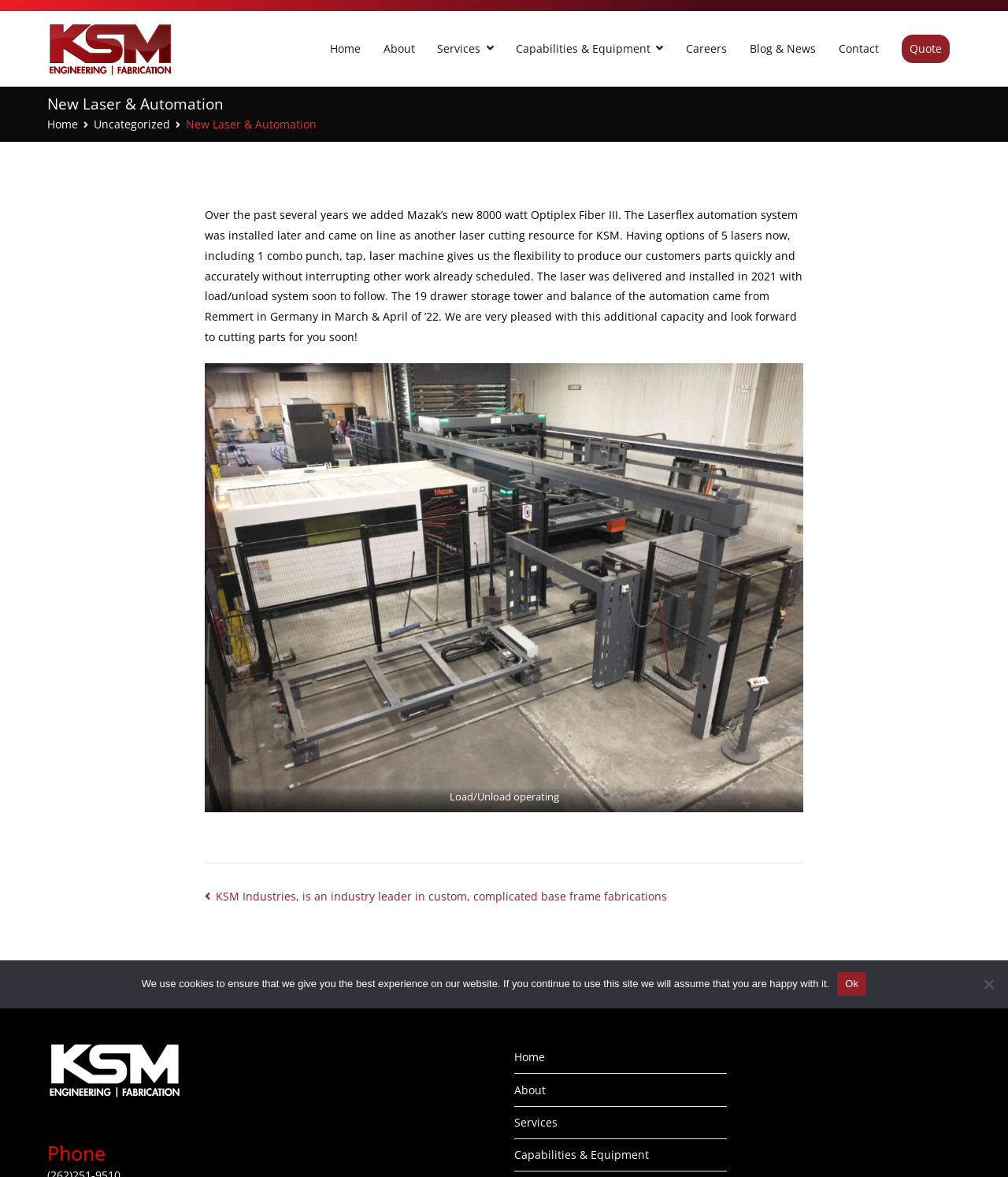Find the bounding box coordinates of the clickable area that will achieve the following instruction: "Click the button".

None